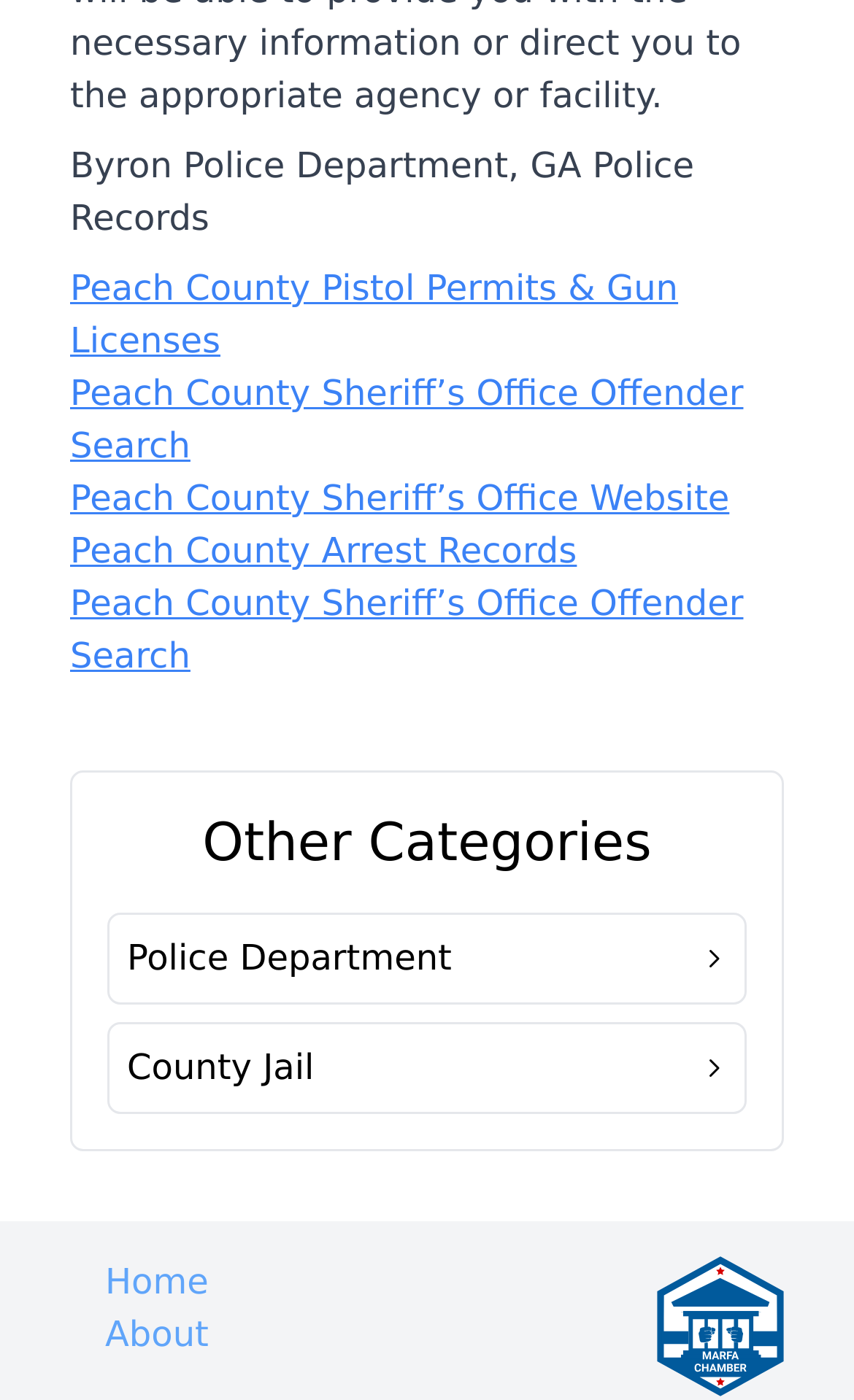Find the bounding box coordinates of the element's region that should be clicked in order to follow the given instruction: "Go to the Police Department page". The coordinates should consist of four float numbers between 0 and 1, i.e., [left, top, right, bottom].

[0.126, 0.652, 0.874, 0.718]